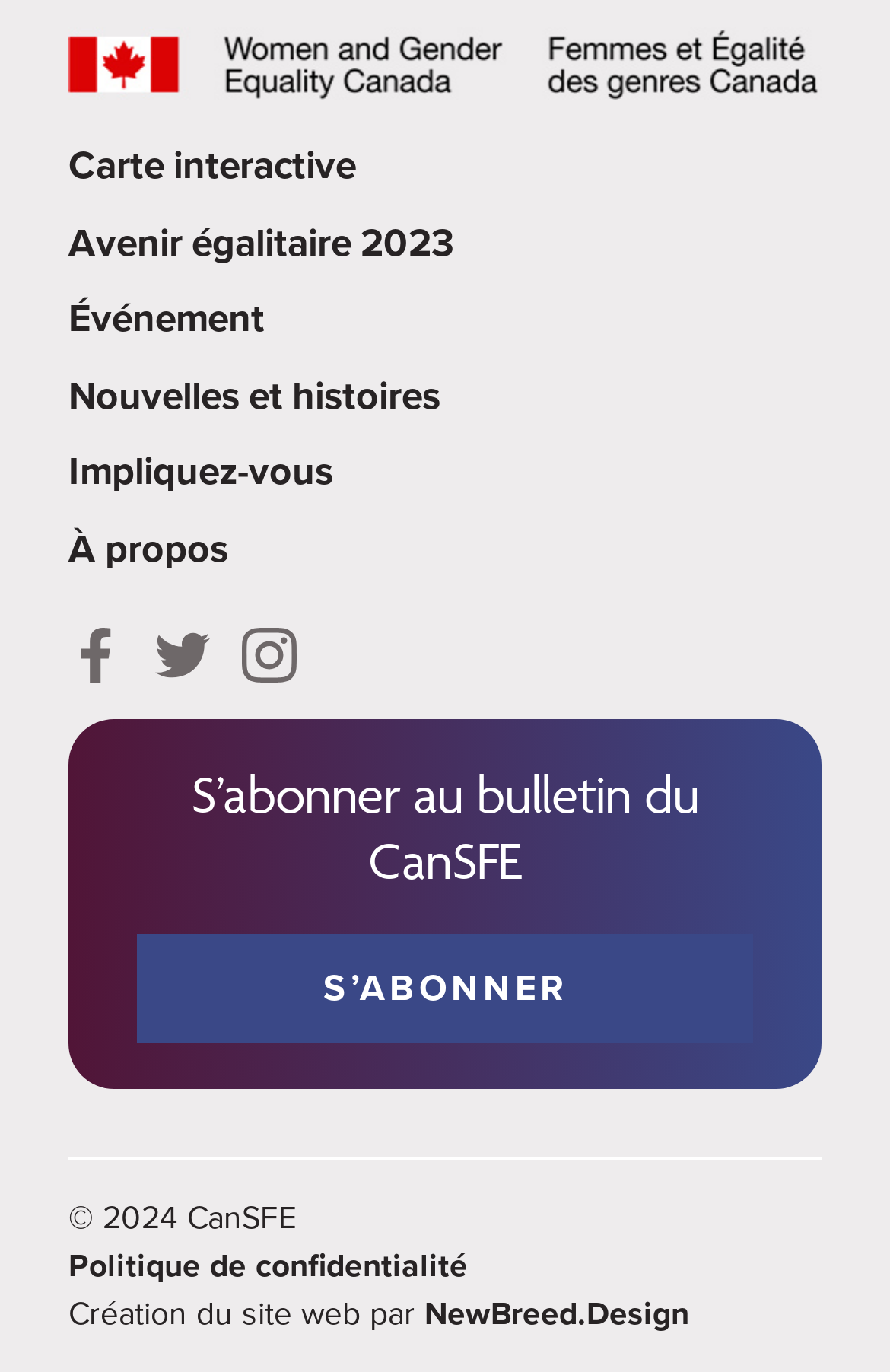What is the position of the link 'Politique de confidentialité'?
Ensure your answer is thorough and detailed.

The link 'Politique de confidentialité' has a bounding box coordinate of [0.077, 0.905, 0.897, 0.94], which indicates that it is located at the bottom left of the webpage.